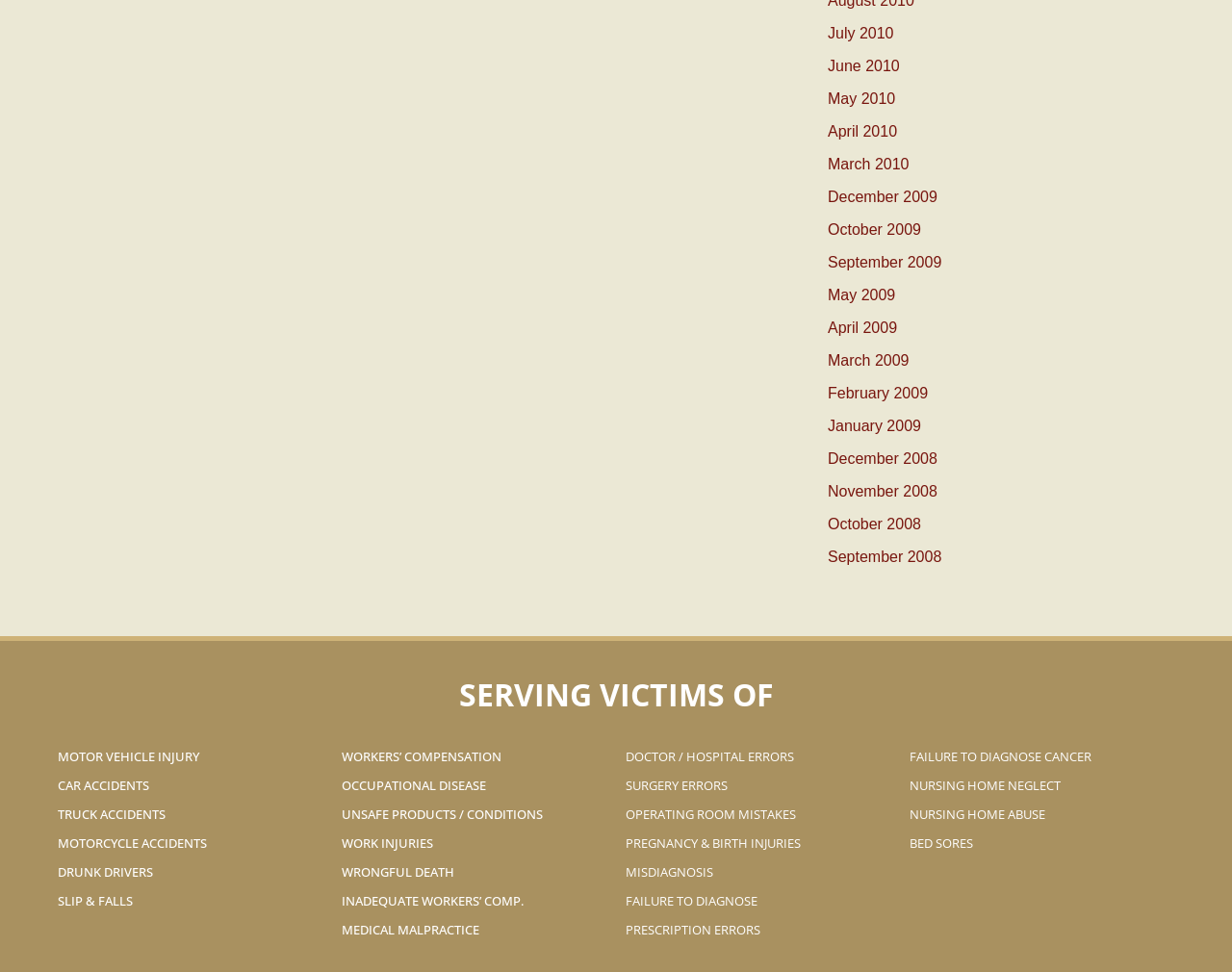Identify the coordinates of the bounding box for the element that must be clicked to accomplish the instruction: "View 'MOTOR VEHICLE INJURY'".

[0.047, 0.763, 0.262, 0.793]